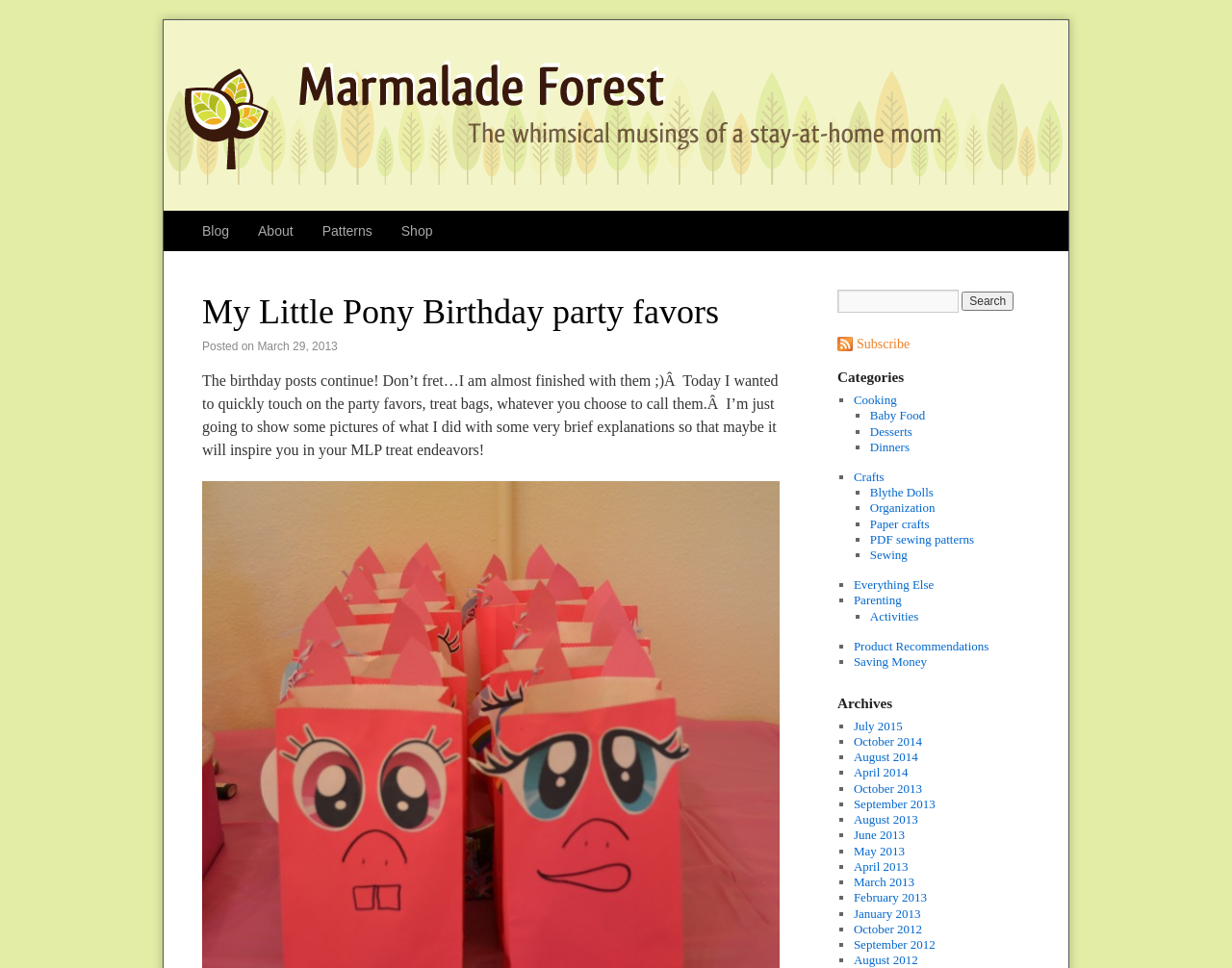How many categories are listed on the webpage?
Based on the image, answer the question with as much detail as possible.

The categories are listed as links with list markers, and there are 17 of them, including 'Cooking', 'Baby Food', 'Desserts', and so on.